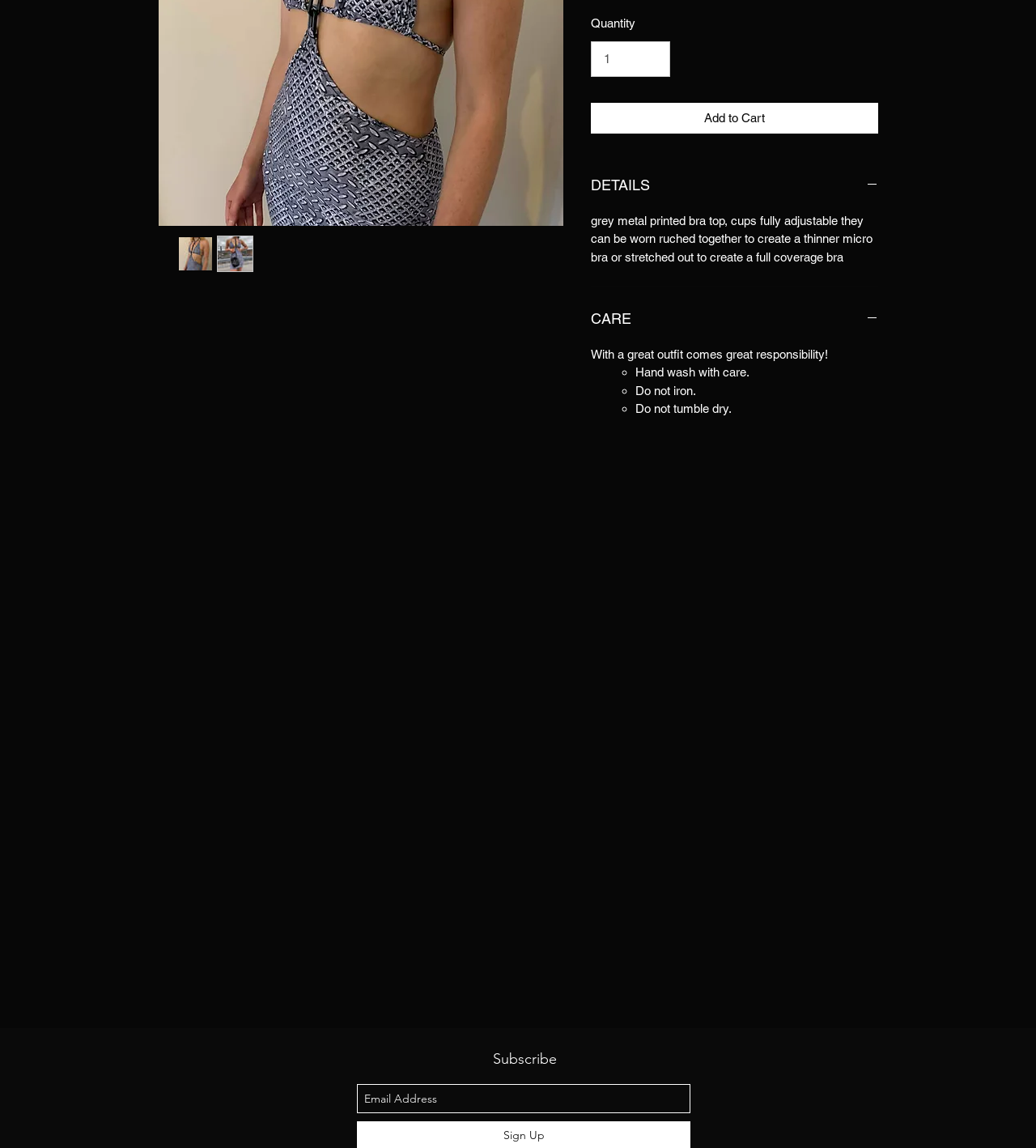Given the description "input value="1" aria-label="Quantity" value="1"", determine the bounding box of the corresponding UI element.

[0.57, 0.036, 0.647, 0.067]